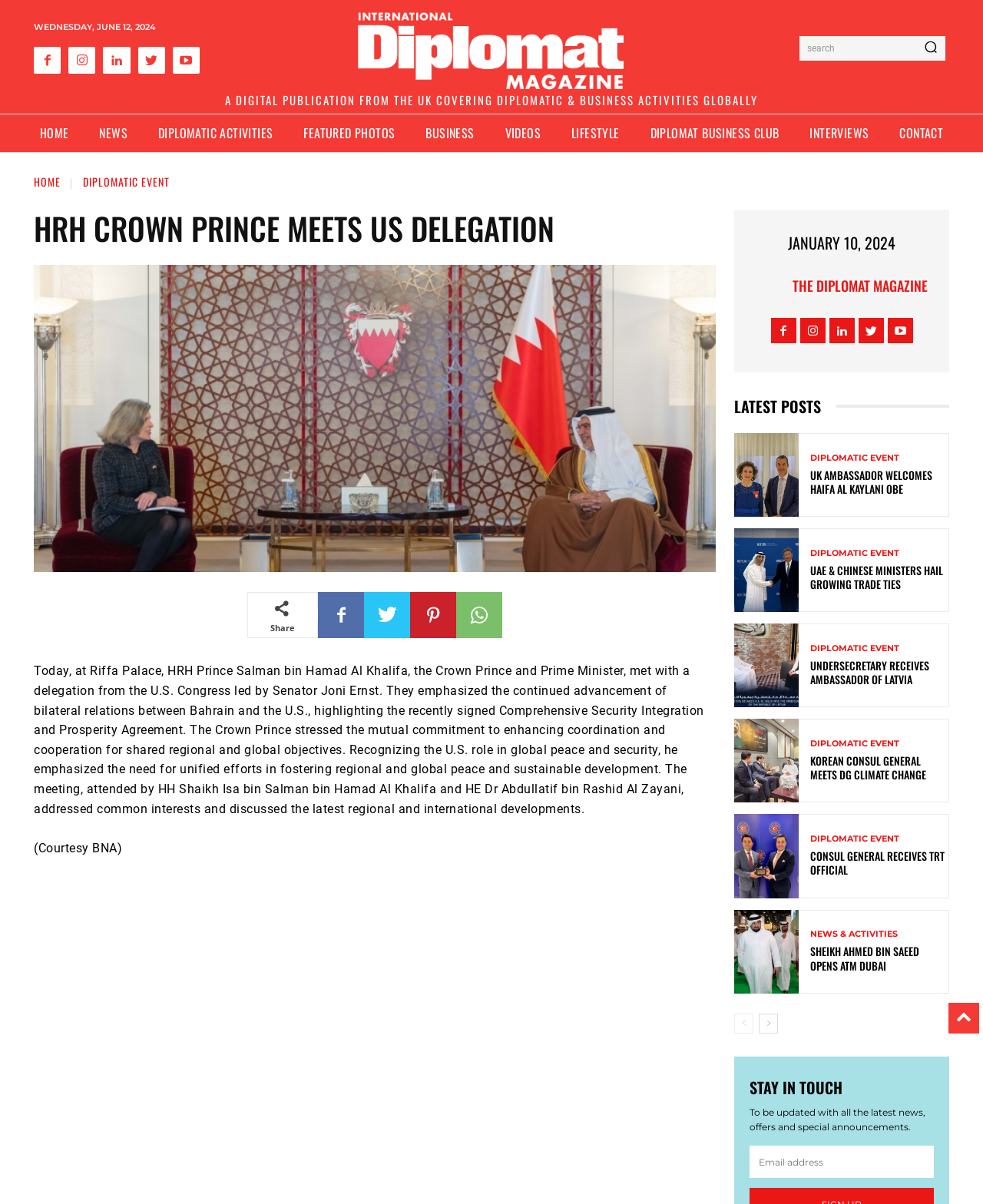Based on the element description, predict the bounding box coordinates (top-left x, top-left y, bottom-right x, bottom-right y) for the UI element in the screenshot: The Diplomat Magazine

[0.806, 0.227, 0.943, 0.247]